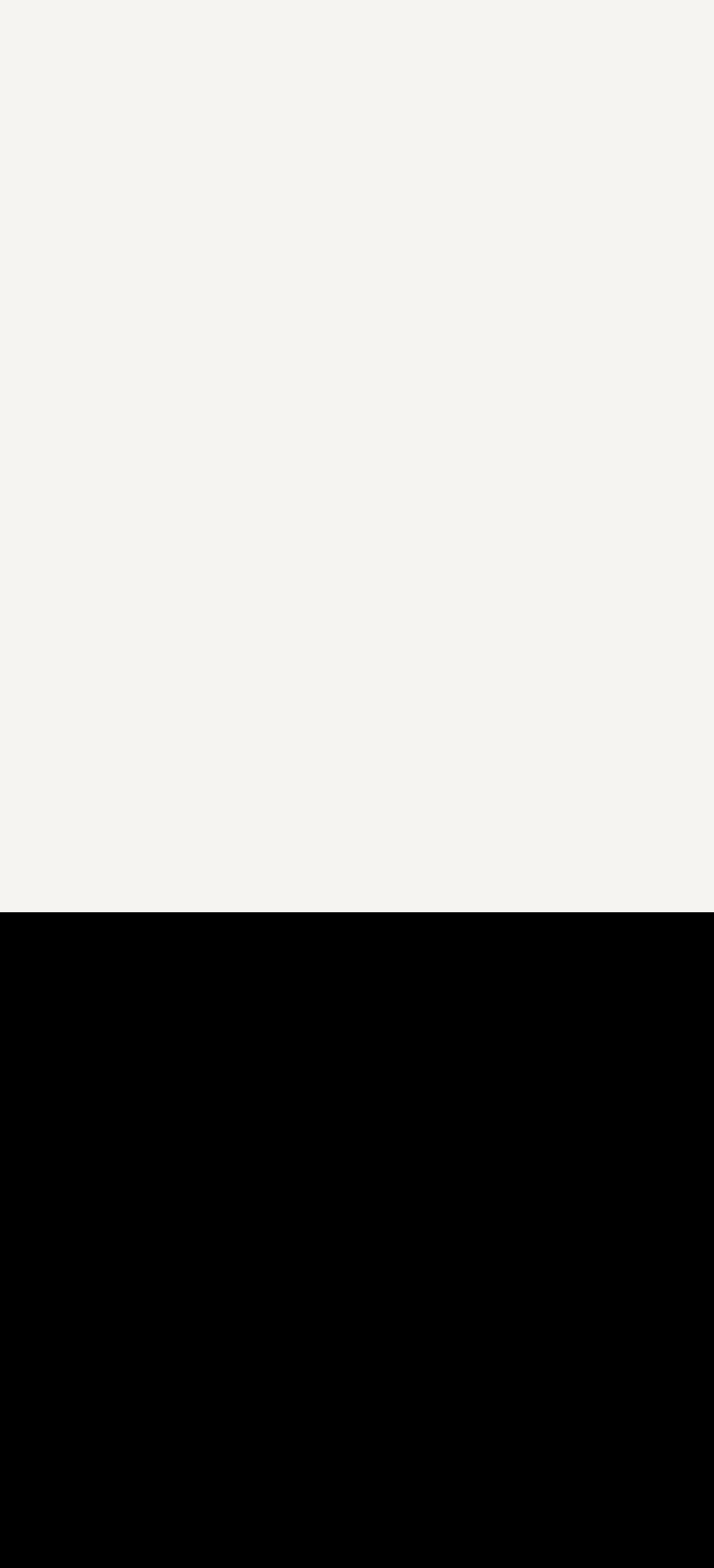Provide the bounding box coordinates for the UI element that is described as: "Upcycle".

[0.103, 0.401, 0.21, 0.421]